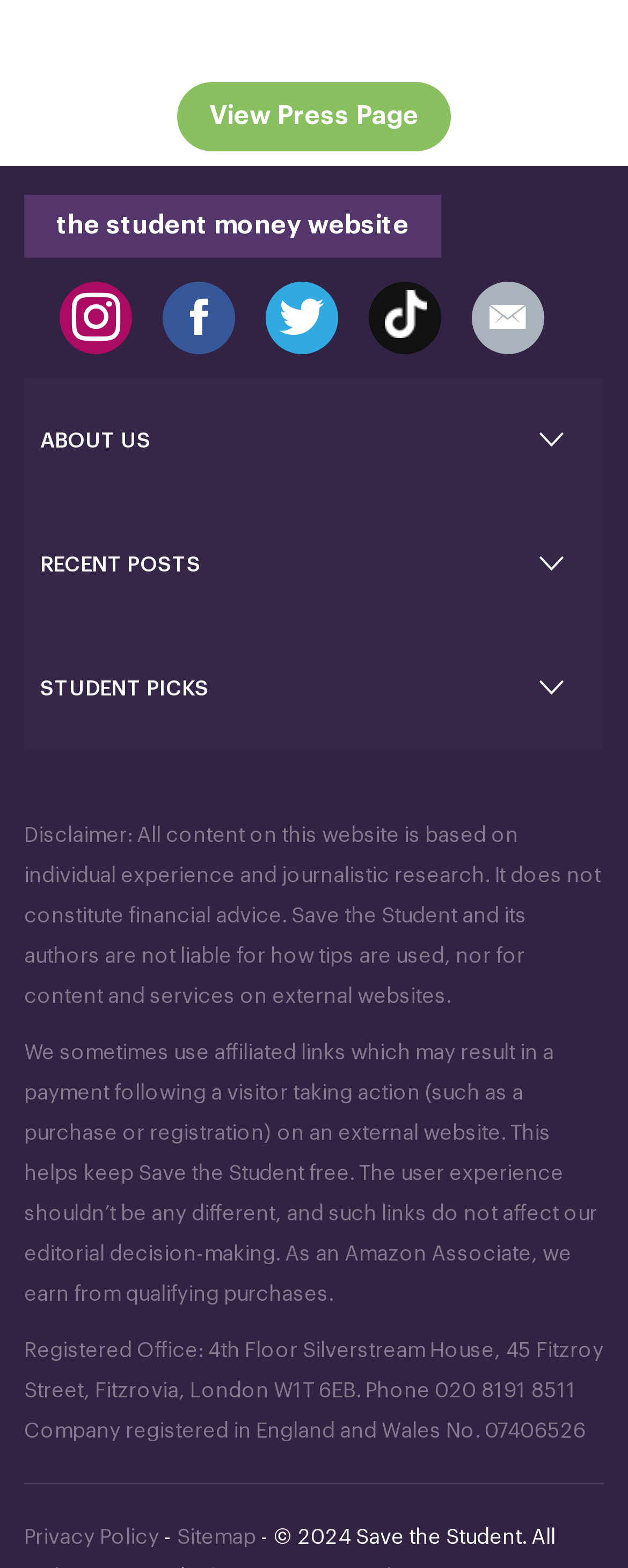Answer the following query concisely with a single word or phrase:
What is the purpose of the website?

Provide free, impartial advice to students